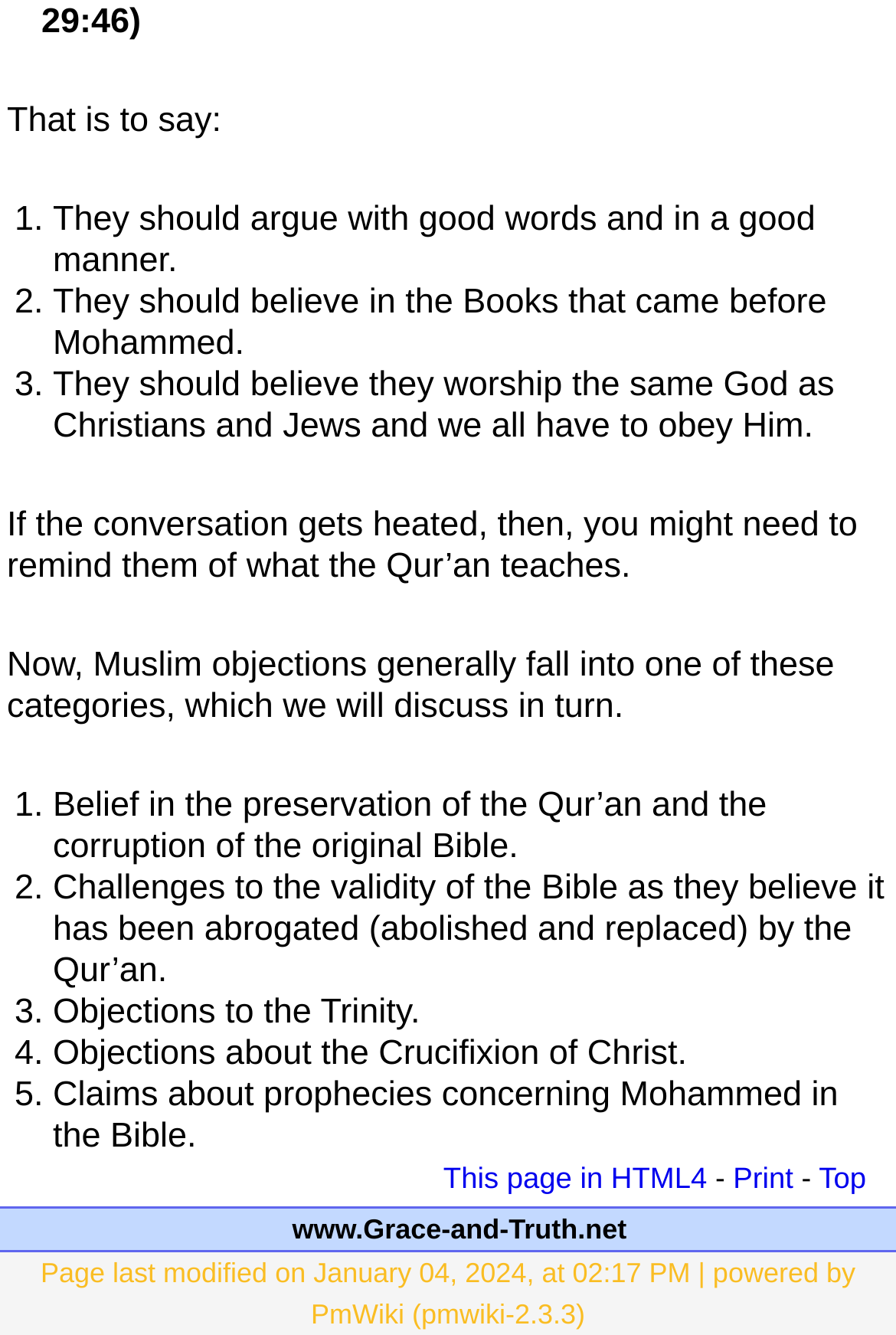Please find the bounding box for the UI element described by: "www.Grace-and-Truth.net".

[0.326, 0.909, 0.699, 0.933]